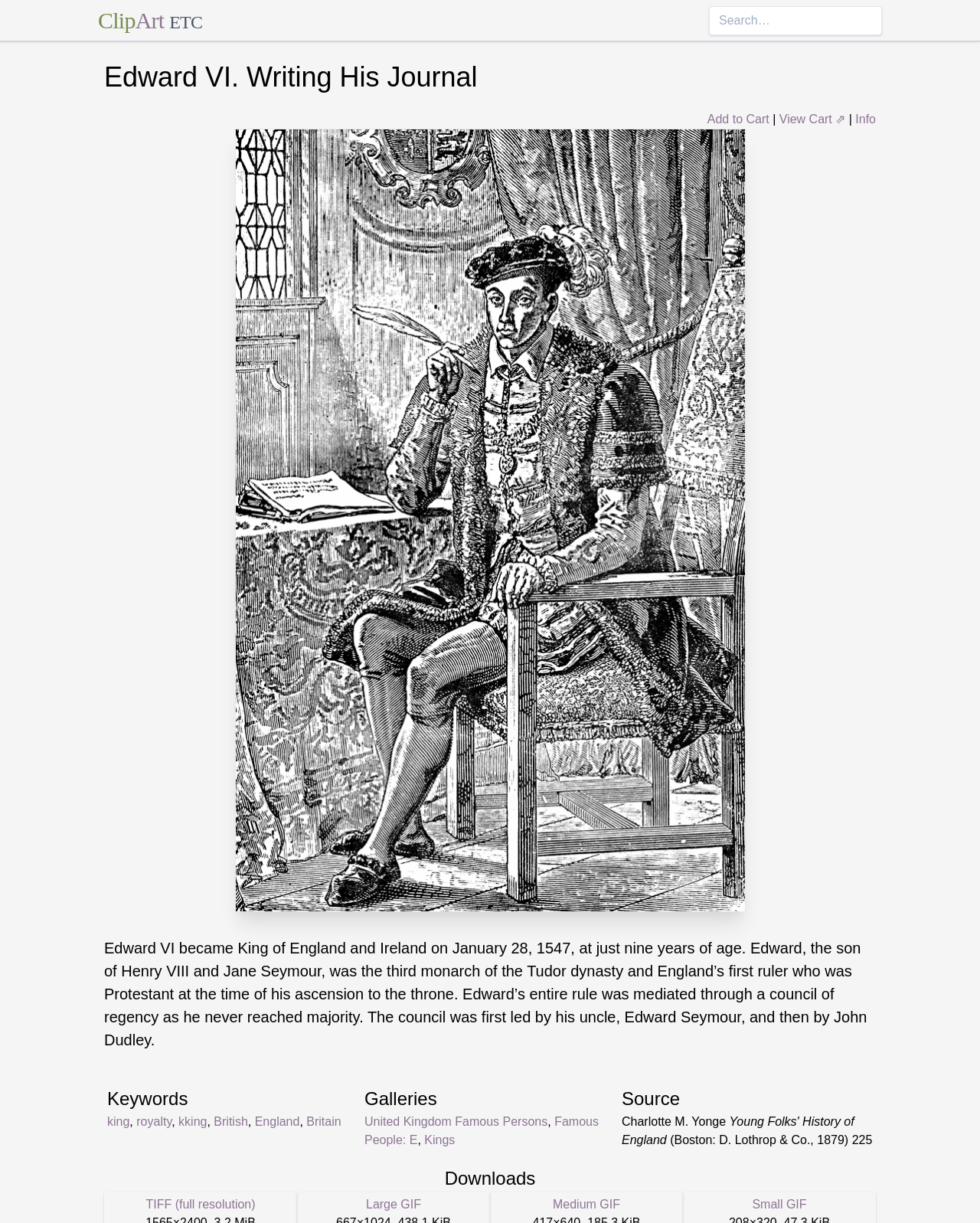Locate the bounding box coordinates of the clickable region to complete the following instruction: "subscribe to RSS feed."

None